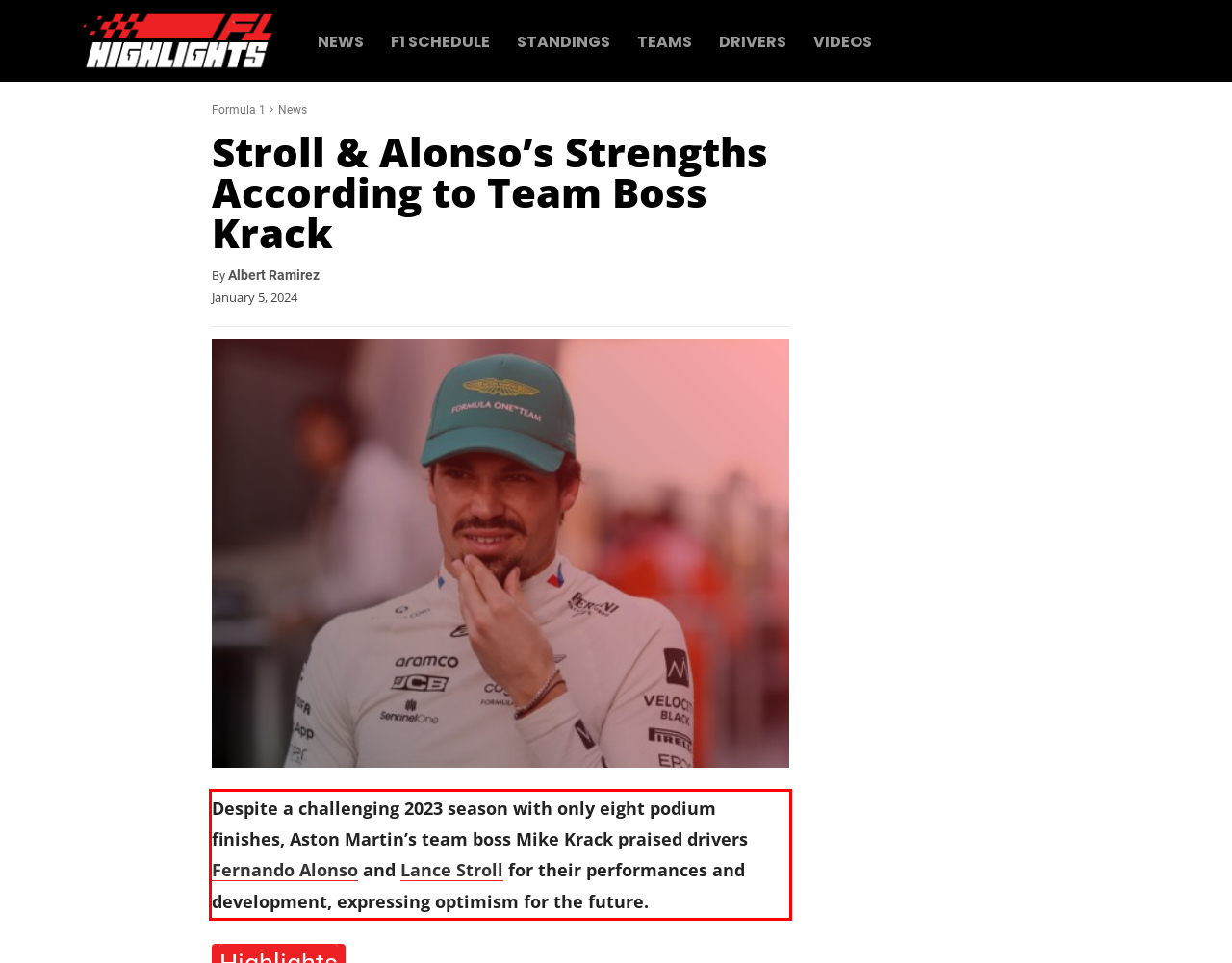Please look at the screenshot provided and find the red bounding box. Extract the text content contained within this bounding box.

Despite a challenging 2023 season with only eight podium finishes, Aston Martin’s team boss Mike Krack praised drivers Fernando Alonso and Lance Stroll for their performances and development, expressing optimism for the future.